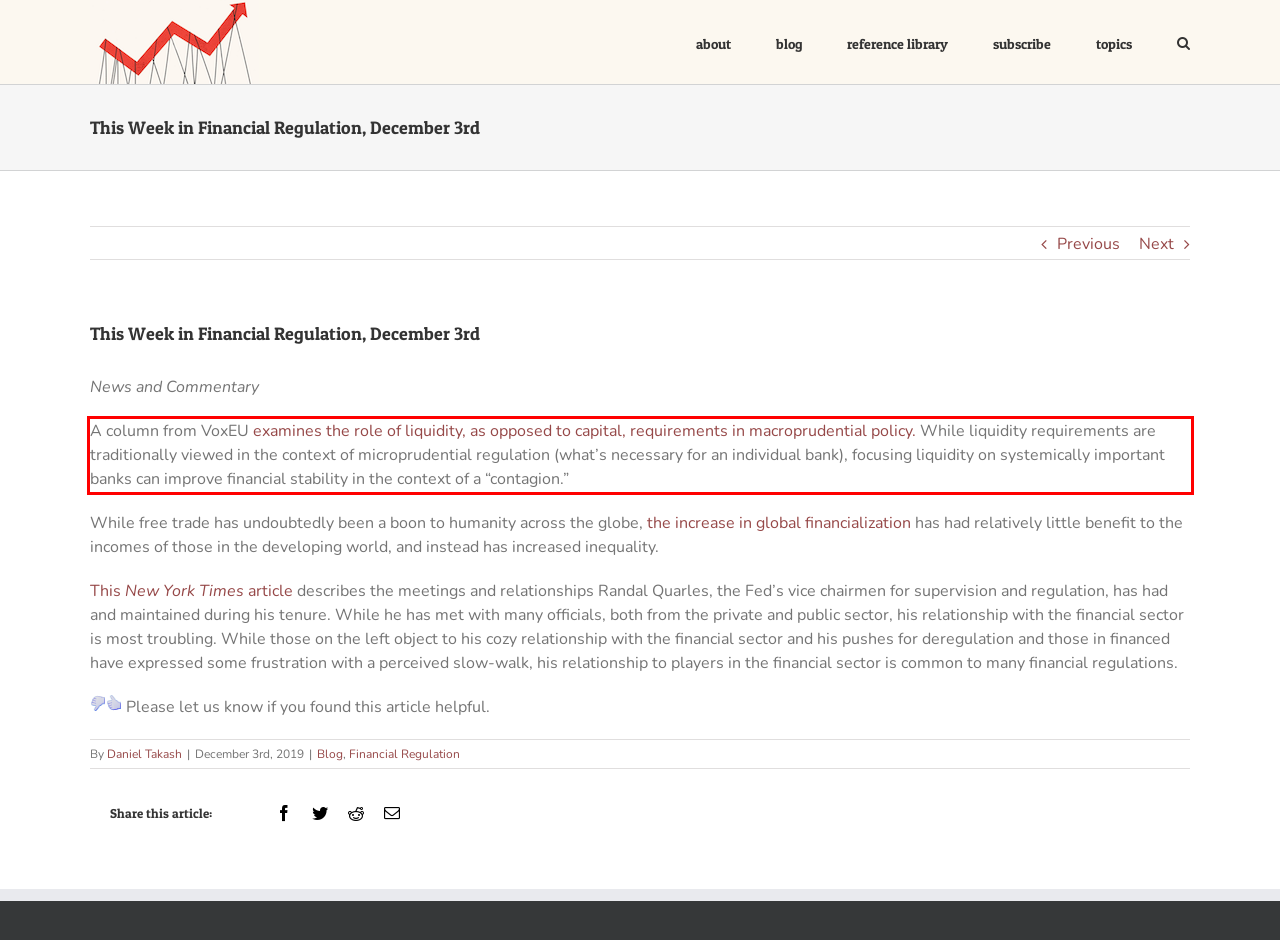Within the screenshot of the webpage, locate the red bounding box and use OCR to identify and provide the text content inside it.

A column from VoxEU examines the role of liquidity, as opposed to capital, requirements in macroprudential policy. While liquidity requirements are traditionally viewed in the context of microprudential regulation (what’s necessary for an individual bank), focusing liquidity on systemically important banks can improve financial stability in the context of a “contagion.”